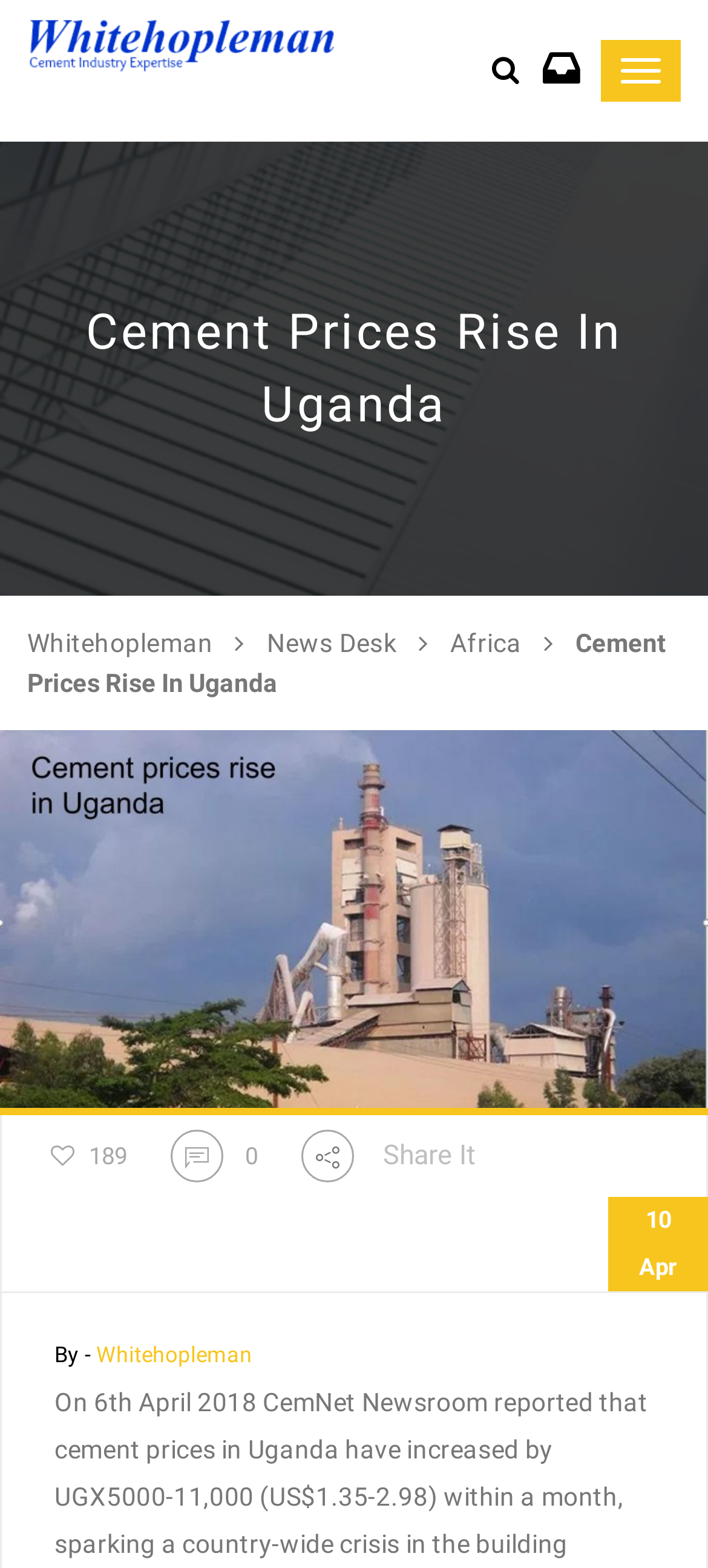Please answer the following question using a single word or phrase: 
How many social media sharing options are there?

4